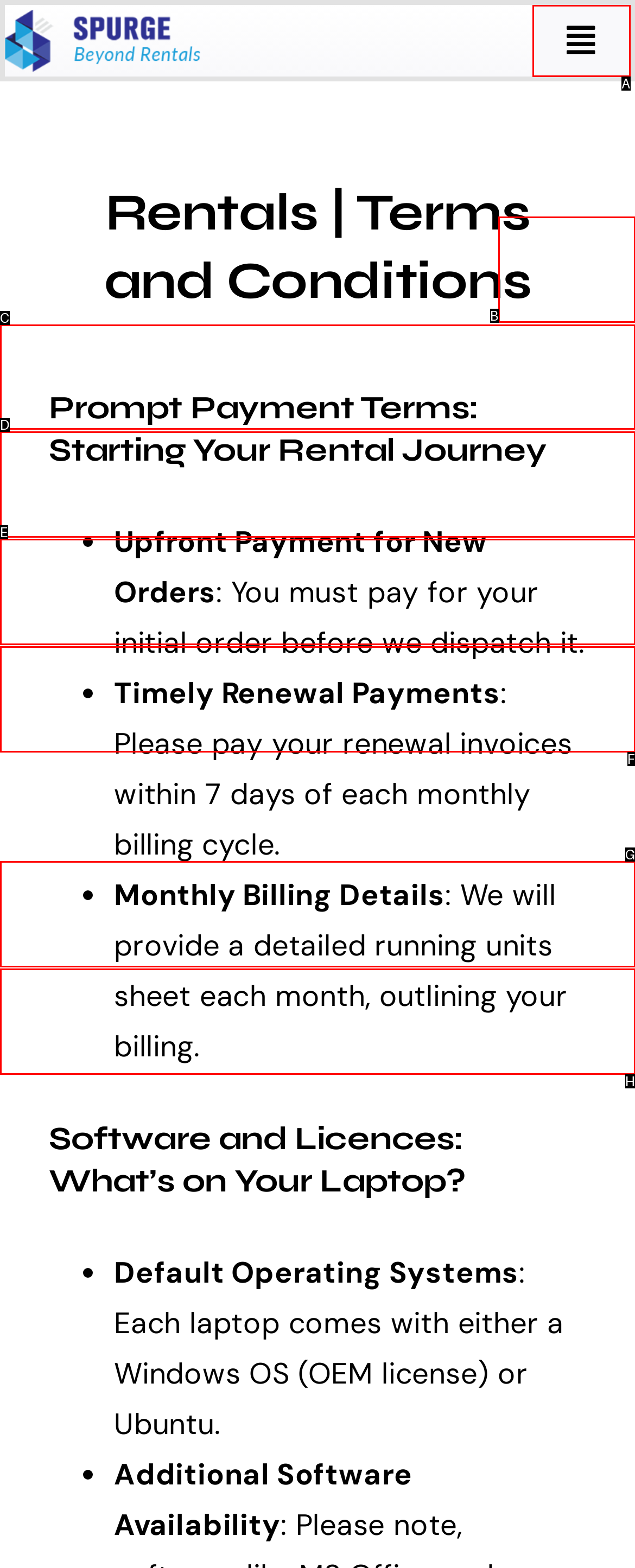Determine which HTML element to click for this task: Go to the 'About Us' page Provide the letter of the selected choice.

C